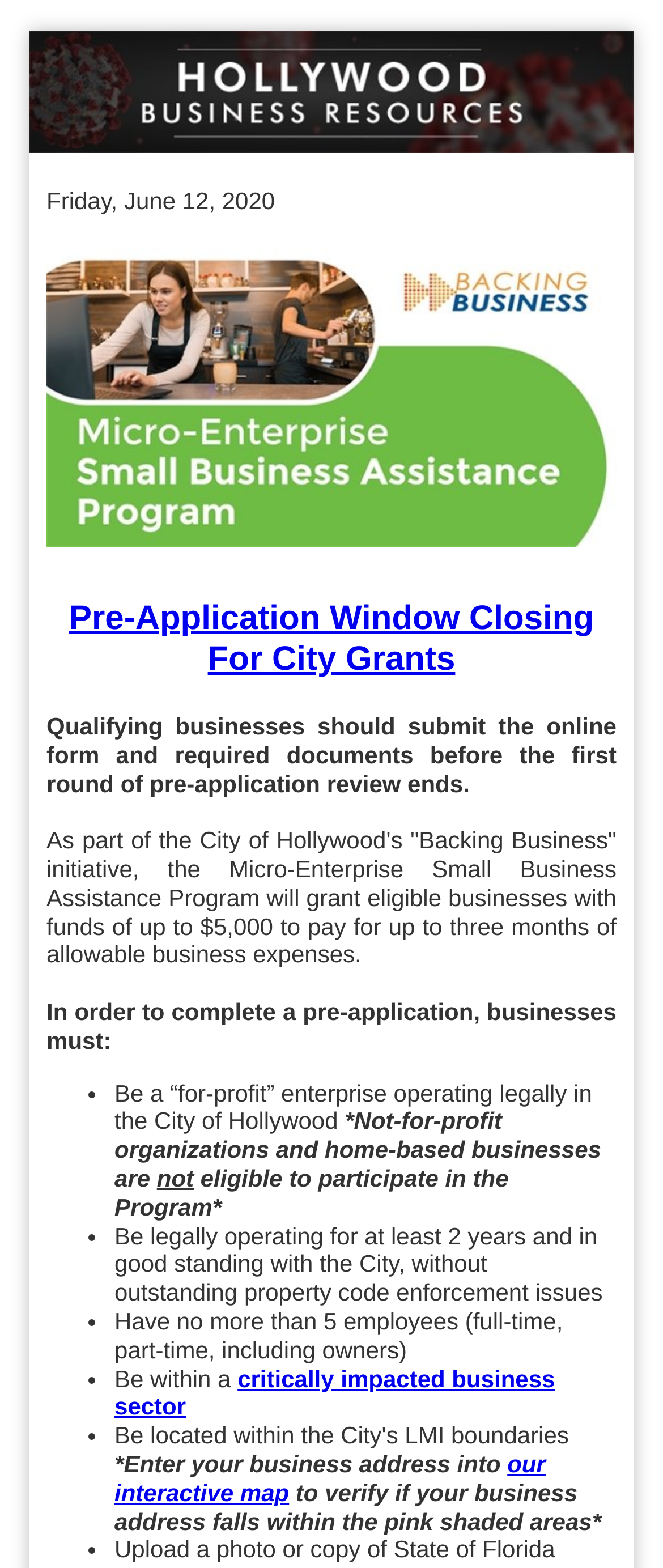From the element description: "our interactive map", extract the bounding box coordinates of the UI element. The coordinates should be expressed as four float numbers between 0 and 1, in the order [left, top, right, bottom].

[0.173, 0.925, 0.823, 0.96]